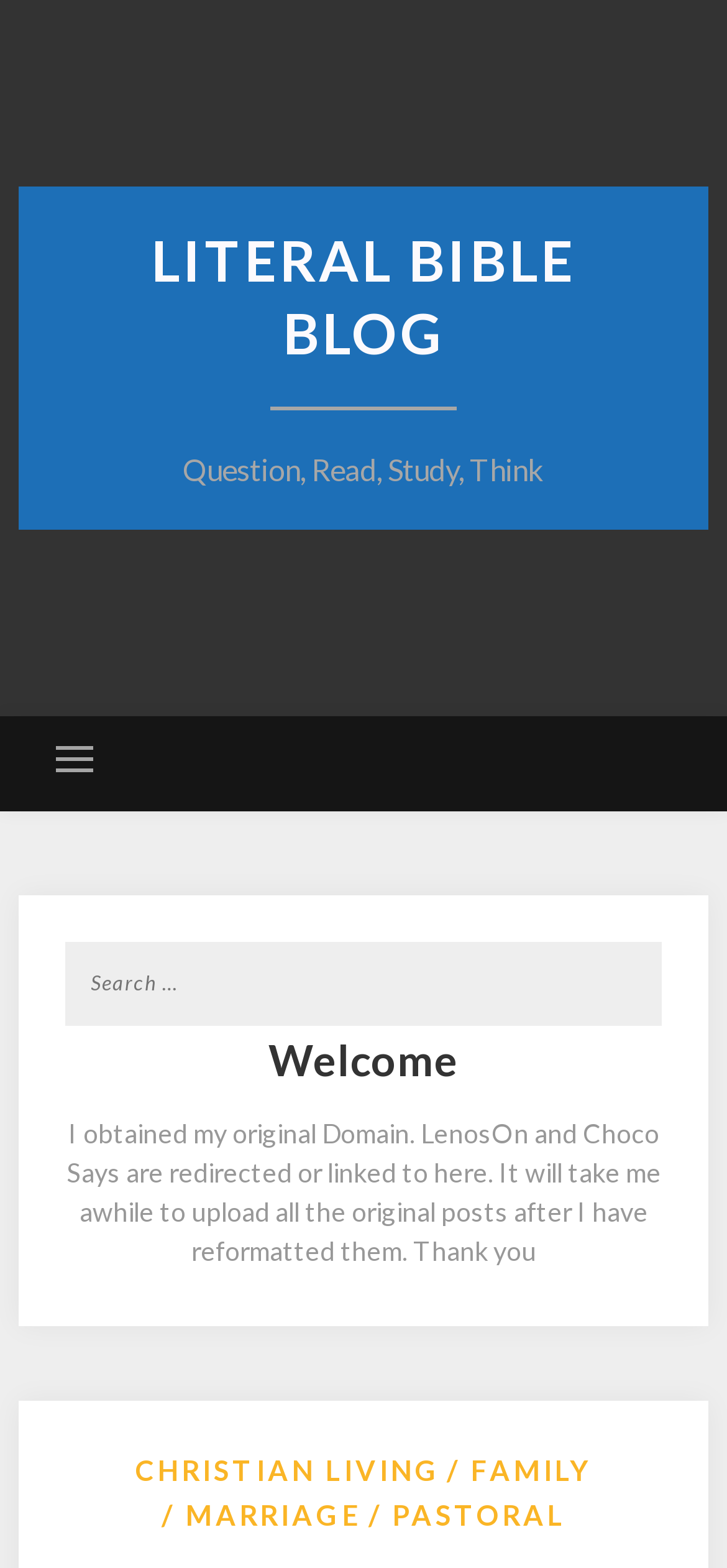What is the purpose of the search box?
Could you give a comprehensive explanation in response to this question?

I found a search box with the label 'Search for:' and a text input field. This suggests that the purpose of the search box is to allow users to search for content on the website.